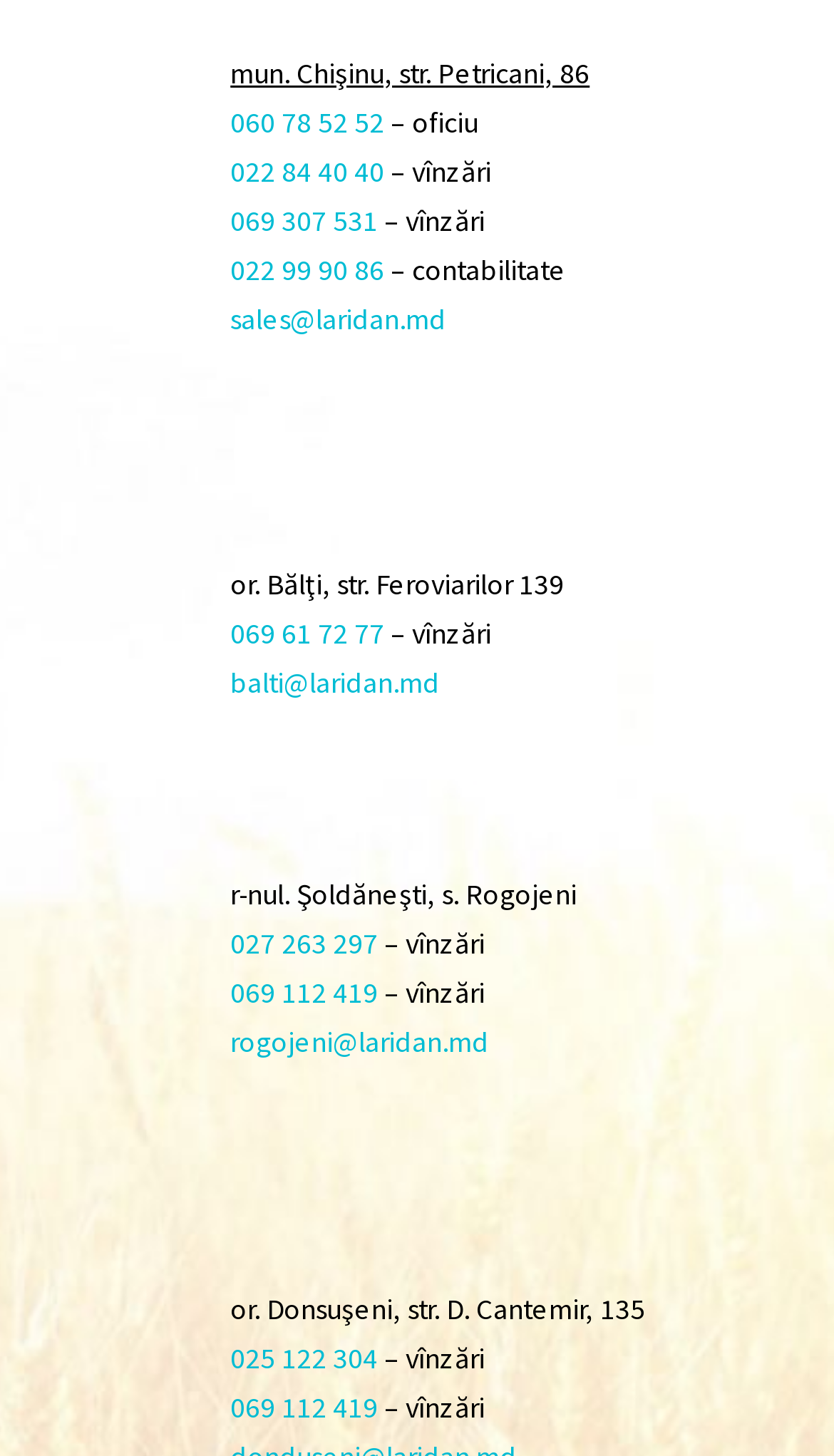How many email addresses are listed?
Answer the question in a detailed and comprehensive manner.

I counted the number of links that appear to be email addresses, which are 'sales@laridan.md', 'balti@laridan.md', and 'rogojeni@laridan.md'.